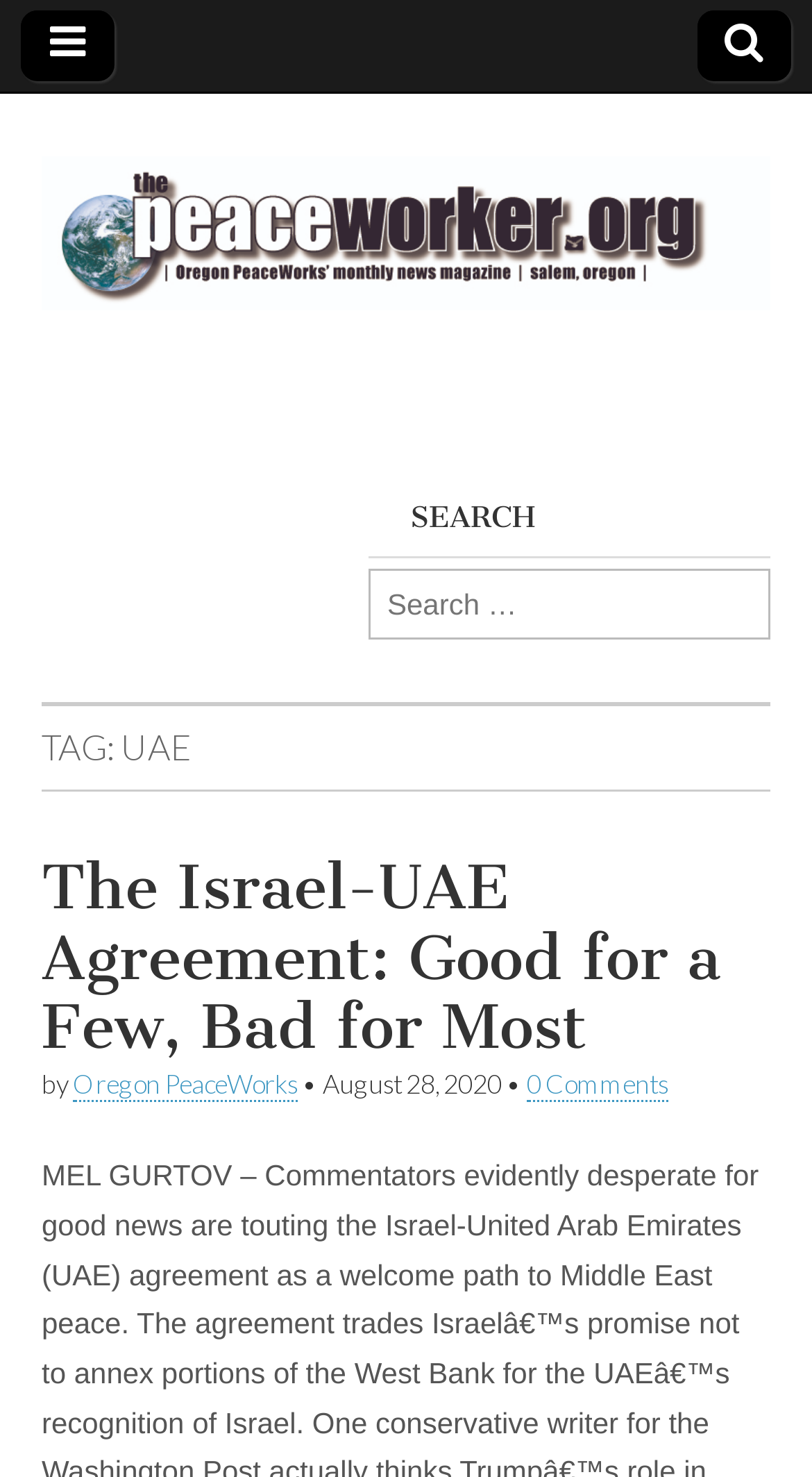Provide your answer in one word or a succinct phrase for the question: 
How many comments are there on the first article?

0